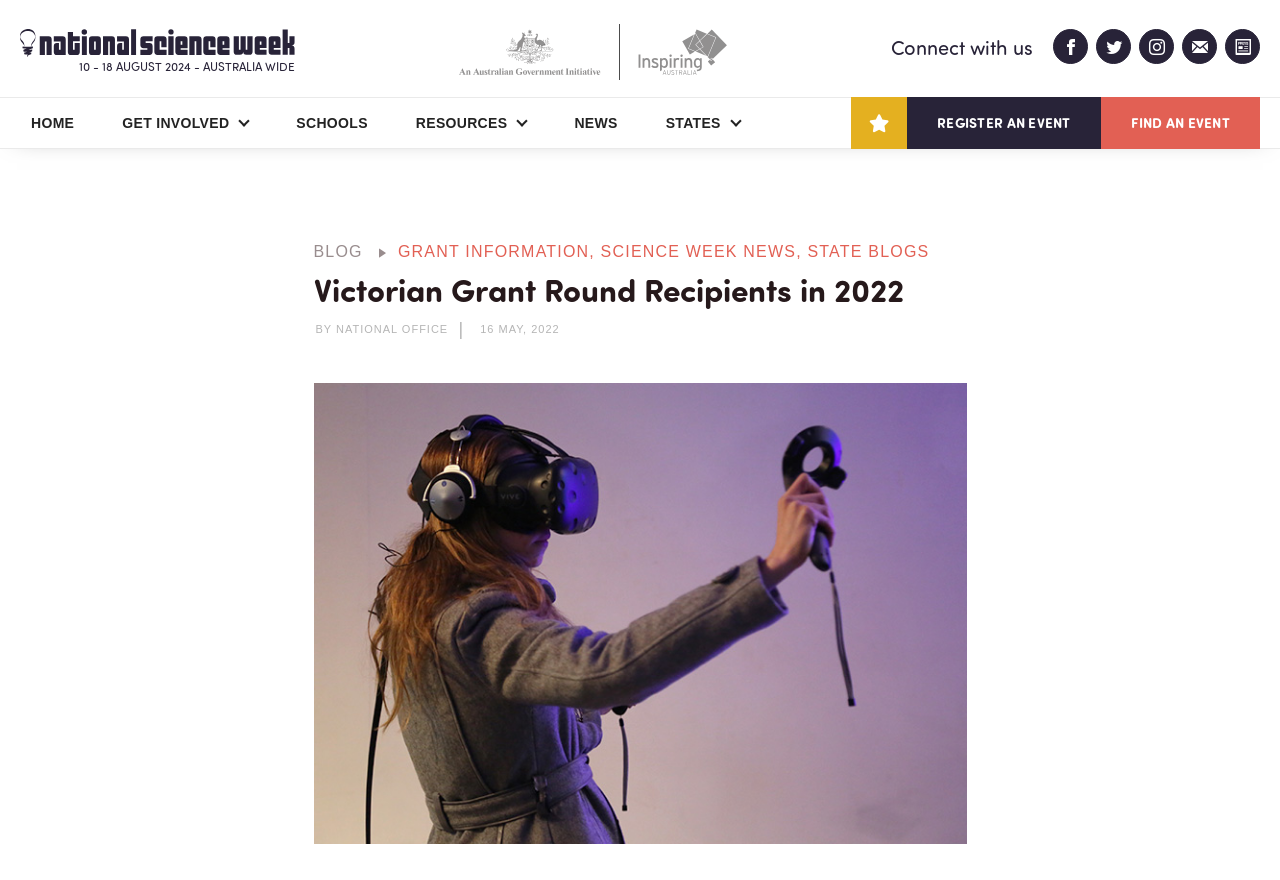What is the purpose of the grant?
Examine the image and give a concise answer in one word or a short phrase.

Community Grants